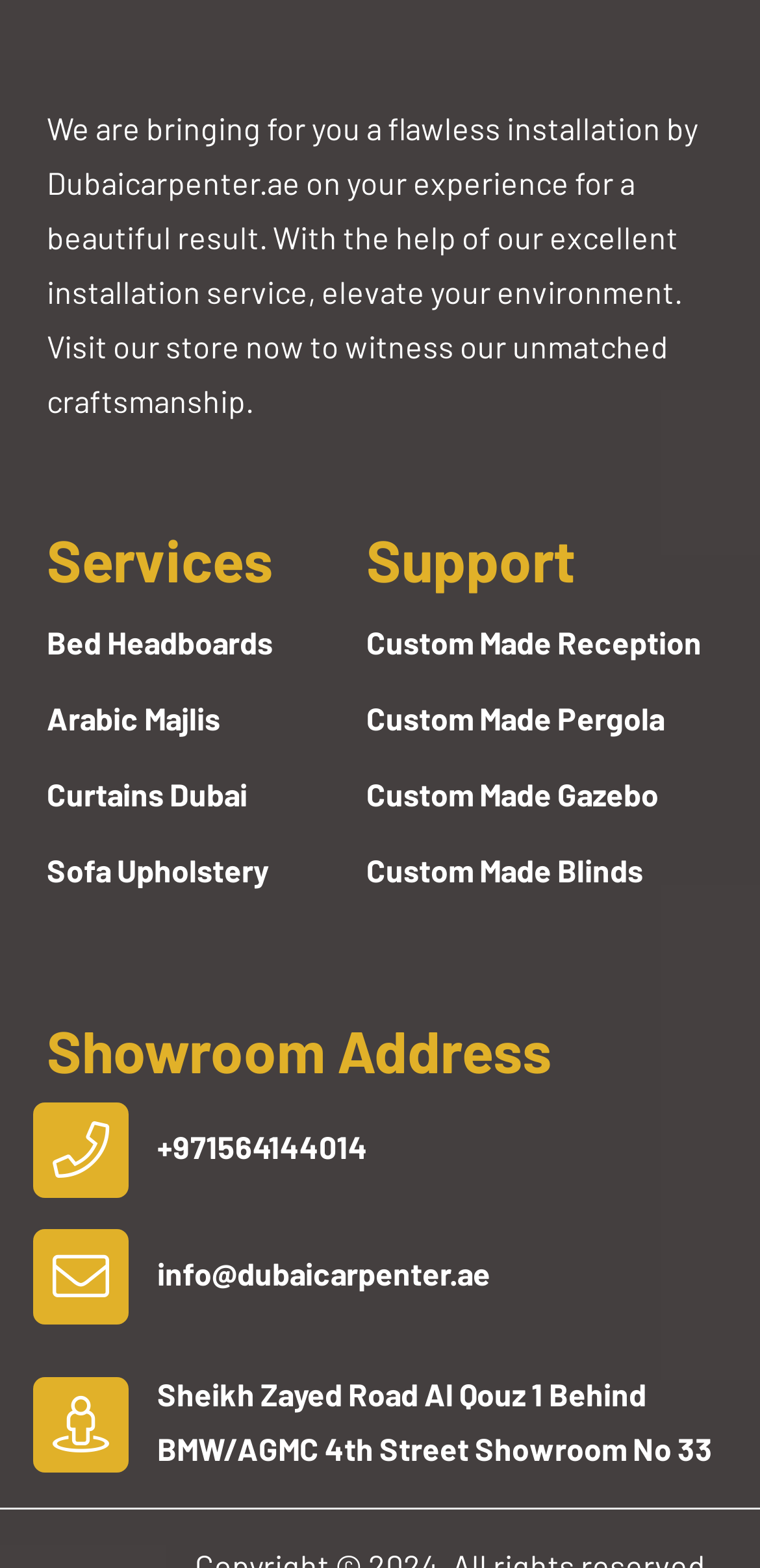Determine the bounding box coordinates of the clickable area required to perform the following instruction: "Email to info@dubaicarpenter.ae". The coordinates should be represented as four float numbers between 0 and 1: [left, top, right, bottom].

[0.207, 0.8, 0.645, 0.823]